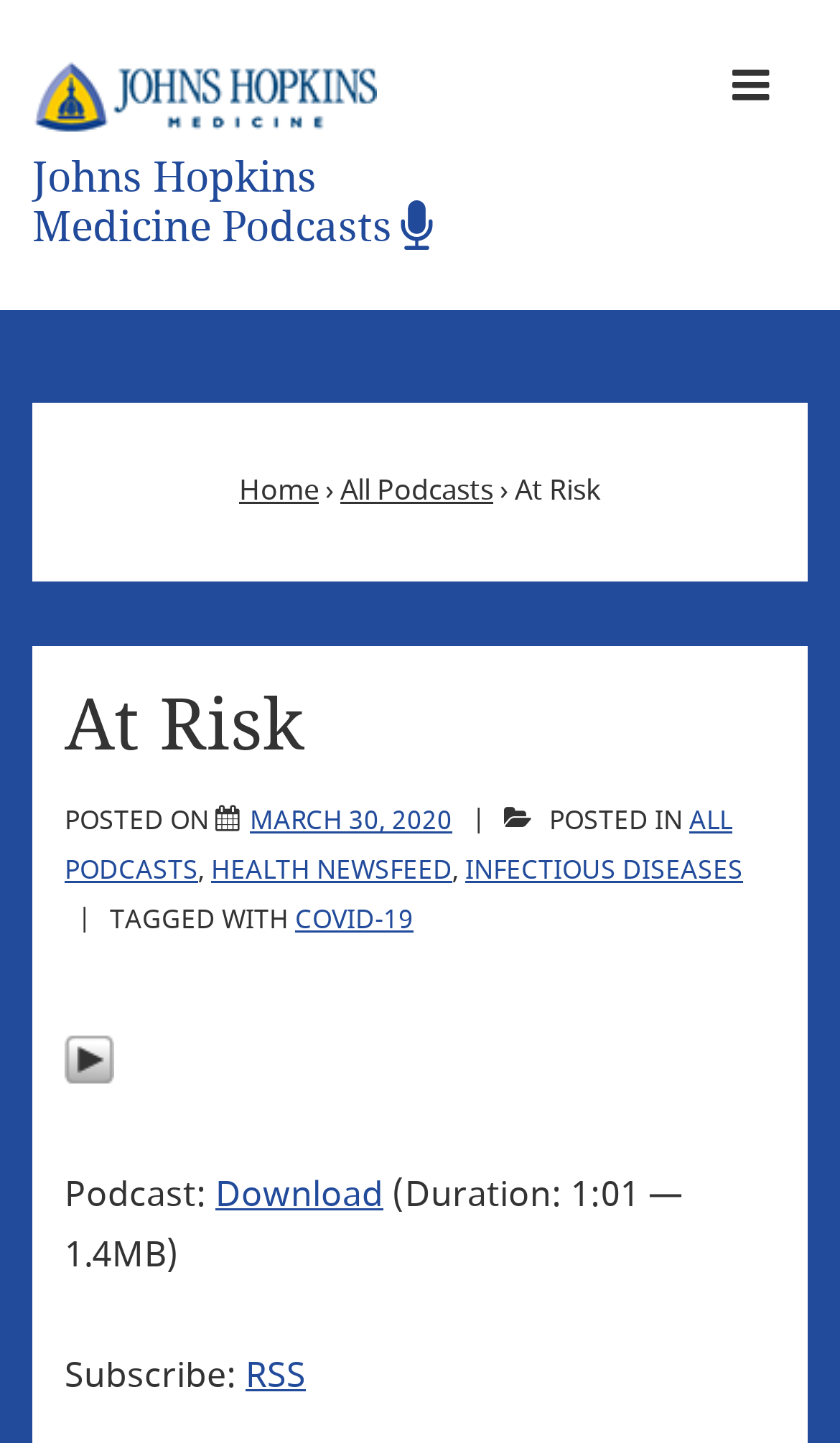Pinpoint the bounding box coordinates of the clickable element to carry out the following instruction: "Go to the Home page."

[0.285, 0.325, 0.379, 0.354]